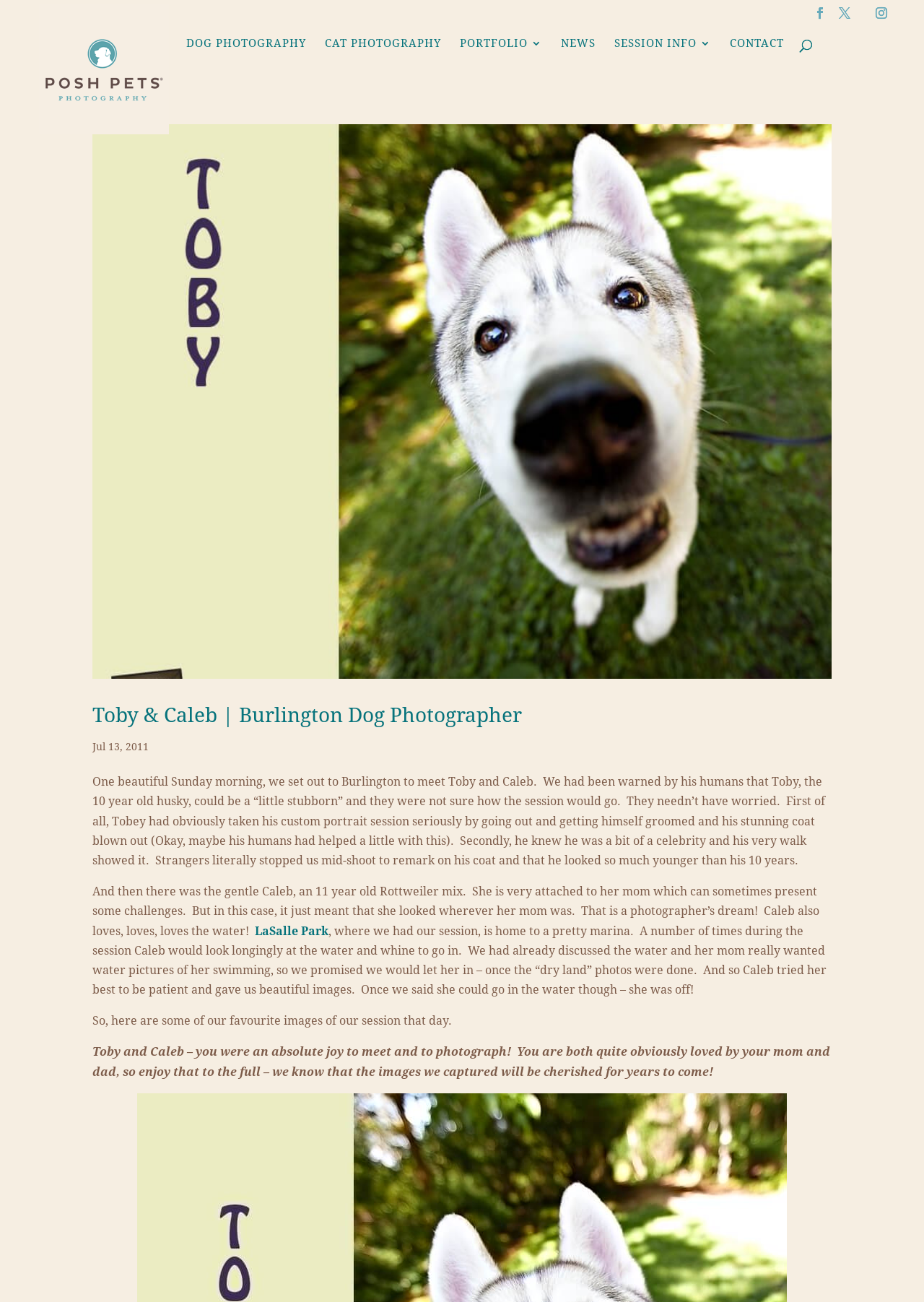Determine the bounding box coordinates in the format (top-left x, top-left y, bottom-right x, bottom-right y). Ensure all values are floating point numbers between 0 and 1. Identify the bounding box of the UI element described by: Contact

[0.79, 0.029, 0.848, 0.045]